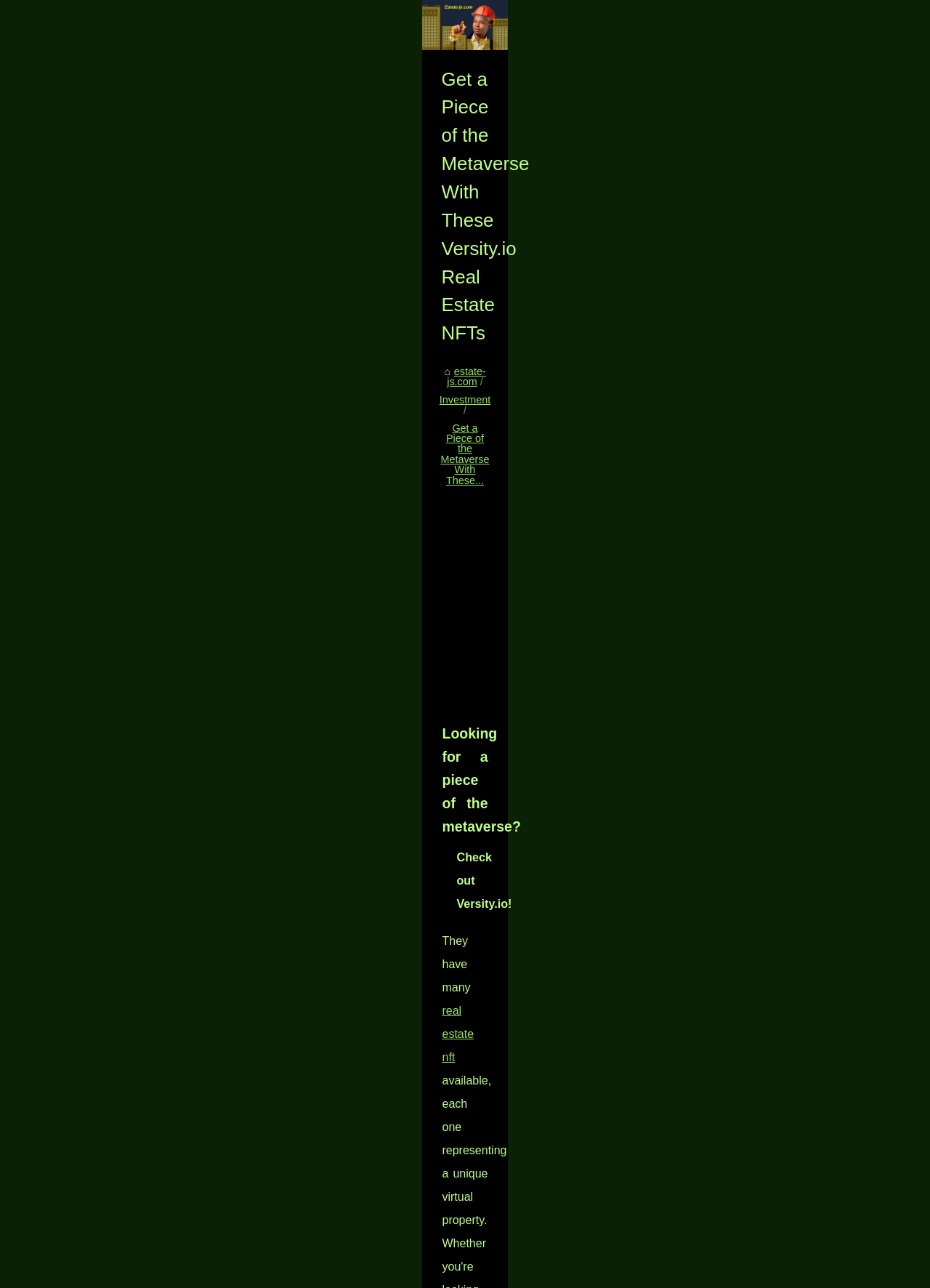Identify the bounding box coordinates of the clickable region necessary to fulfill the following instruction: "Visit 'estate-js.com'". The bounding box coordinates should be four float numbers between 0 and 1, i.e., [left, top, right, bottom].

[0.046, 0.507, 0.113, 0.516]